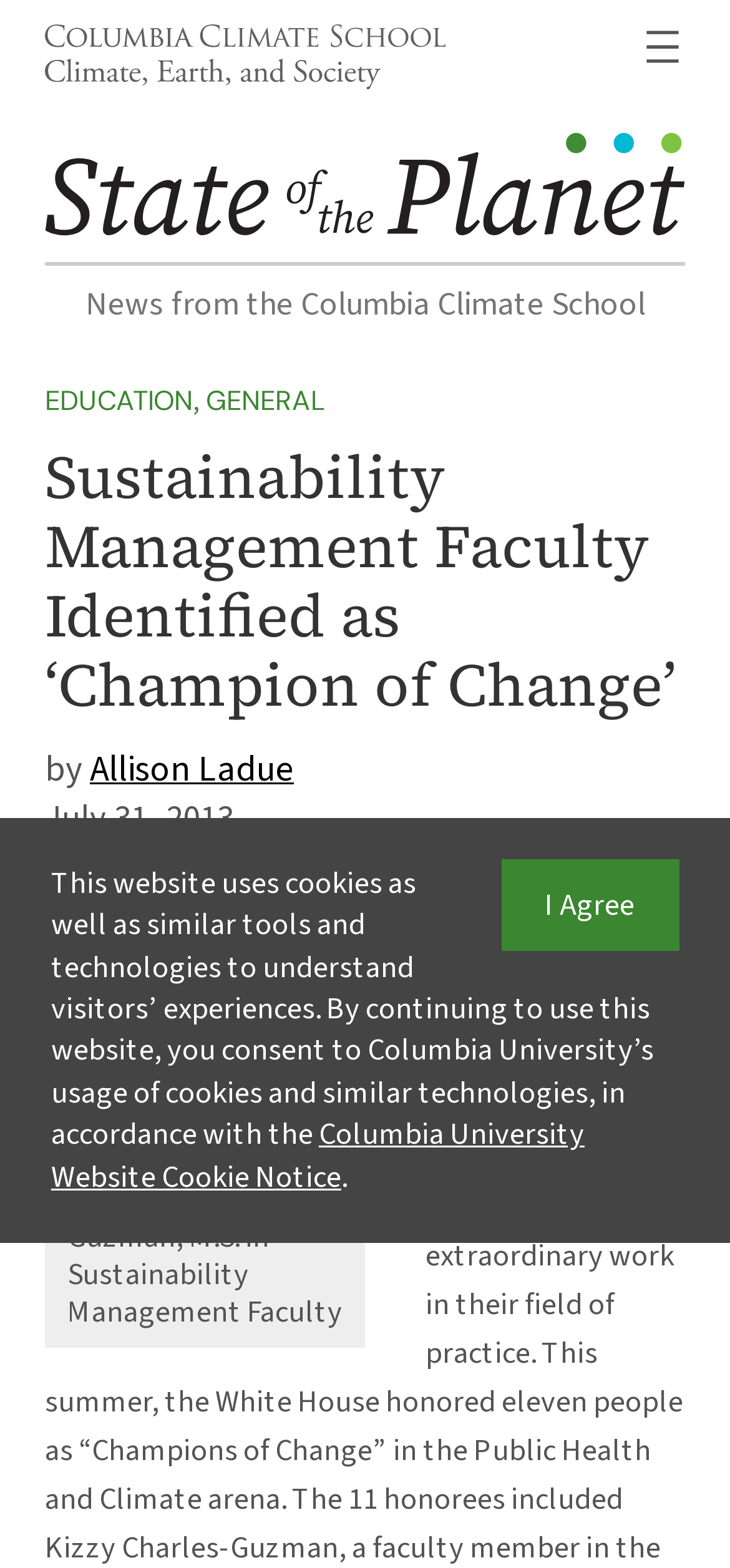Please provide the bounding box coordinates for the element that needs to be clicked to perform the following instruction: "Click the link to Columbia Climate School". The coordinates should be given as four float numbers between 0 and 1, i.e., [left, top, right, bottom].

[0.062, 0.037, 0.611, 0.064]